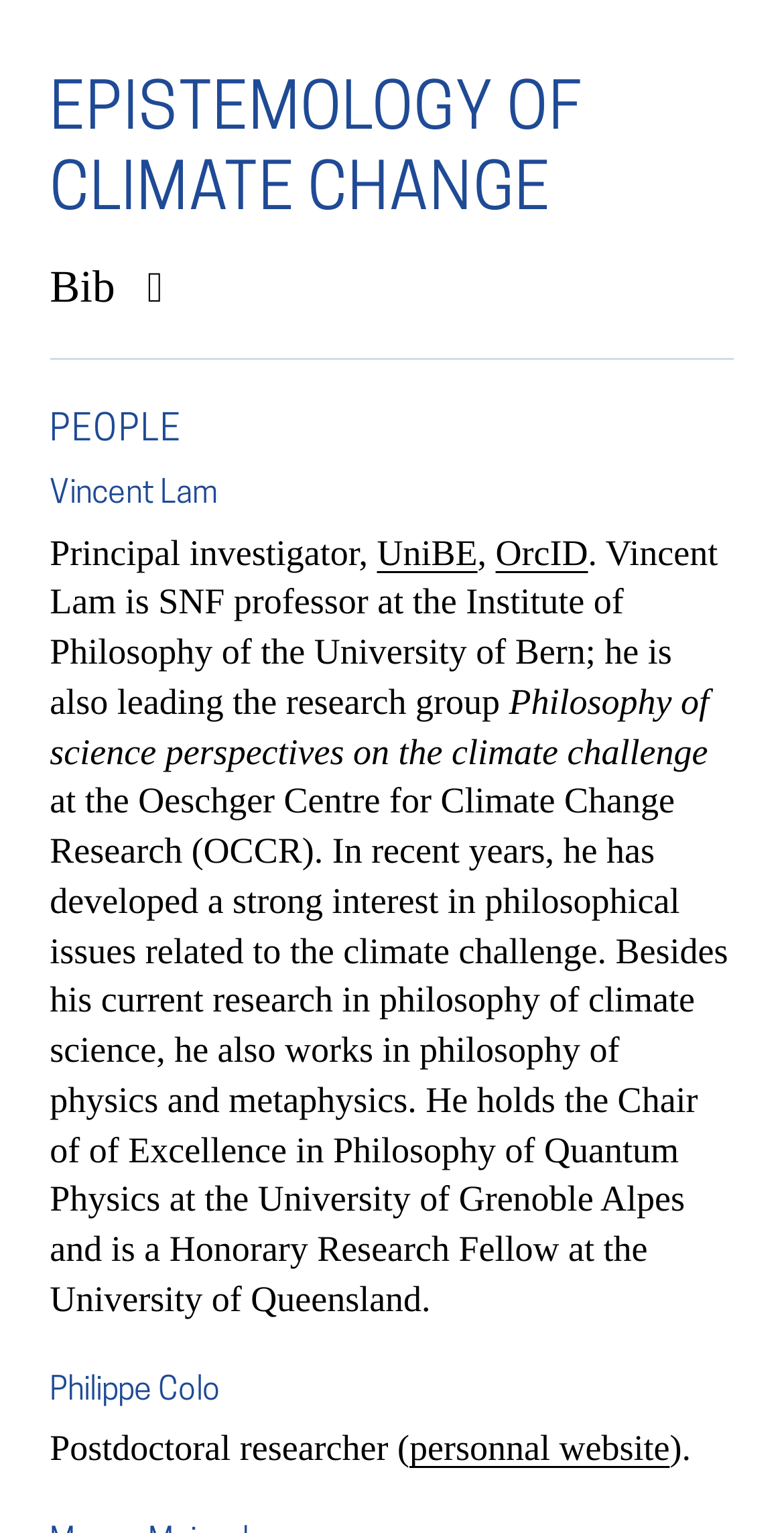Can you give a detailed response to the following question using the information from the image? What is the icon represented by ''?

The webpage contains an icon represented by '', but its meaning is not explicitly mentioned on the webpage. It could be a button or a link, but its purpose is unclear.